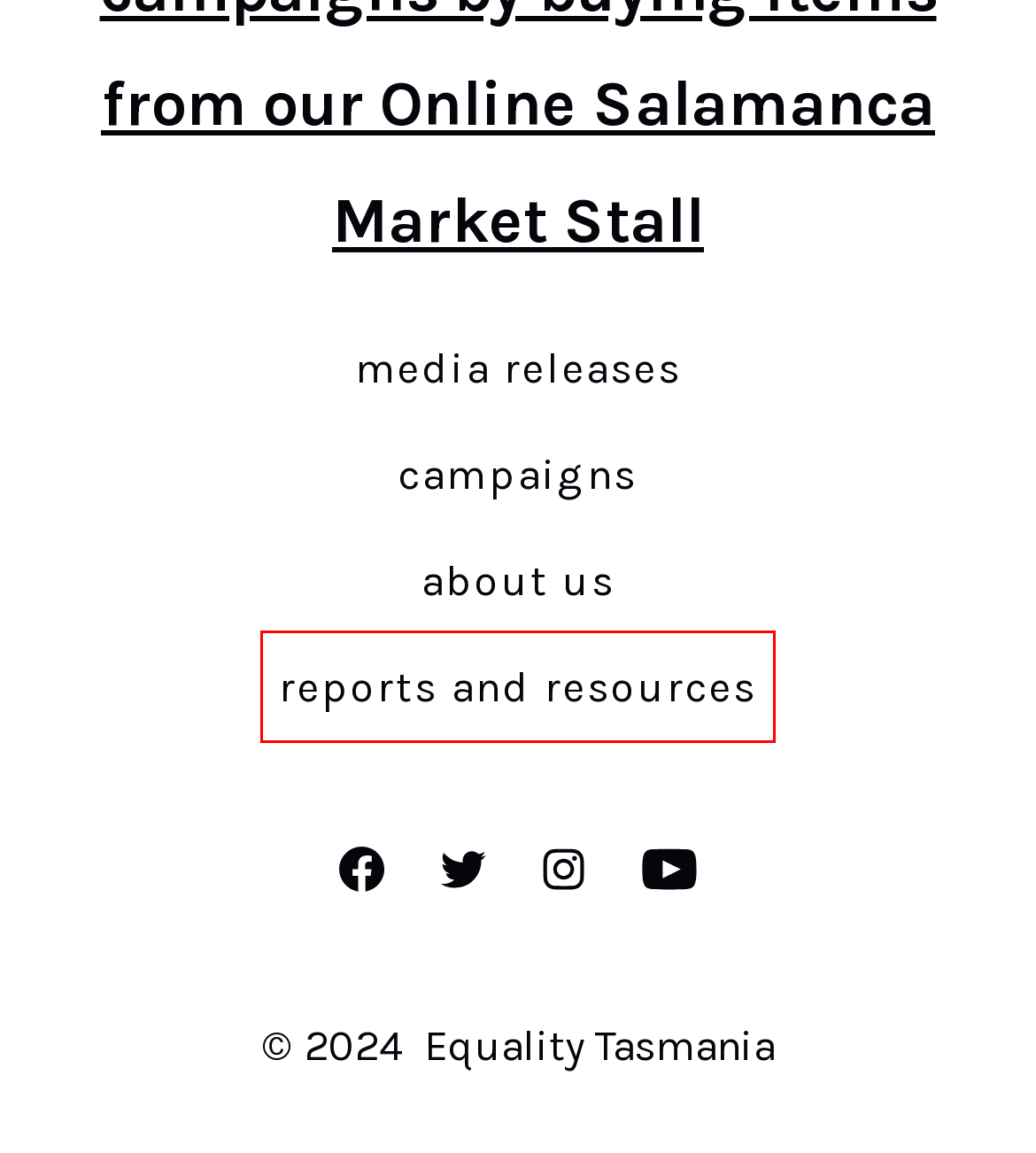Review the webpage screenshot and focus on the UI element within the red bounding box. Select the best-matching webpage description for the new webpage that follows after clicking the highlighted element. Here are the candidates:
A. EQUALITY TASMANIA RELEASES RESULTS OF ELECTION SURVEY – Equality Tasmania
B. LIBS PROMISE $500,000 FOR LGBTIQA+ COMMUNITY SERVICES – Equality Tasmania
C. Reports and Resources – Equality Tasmania
D. GiveNow - Equality Tasmania Campaign Support
E. EQUALITY TASMANIA WELCOMES SCHOOL BIAS INQUIRY – Equality Tasmania
F. About Us – Equality Tasmania
G. NSW CONVERSION BAN HIGHLIGHTS FLAWS IN TASMANIAN BILL – Equality Tasmania
H. Response to the Cass Review – Equality Tasmania

C